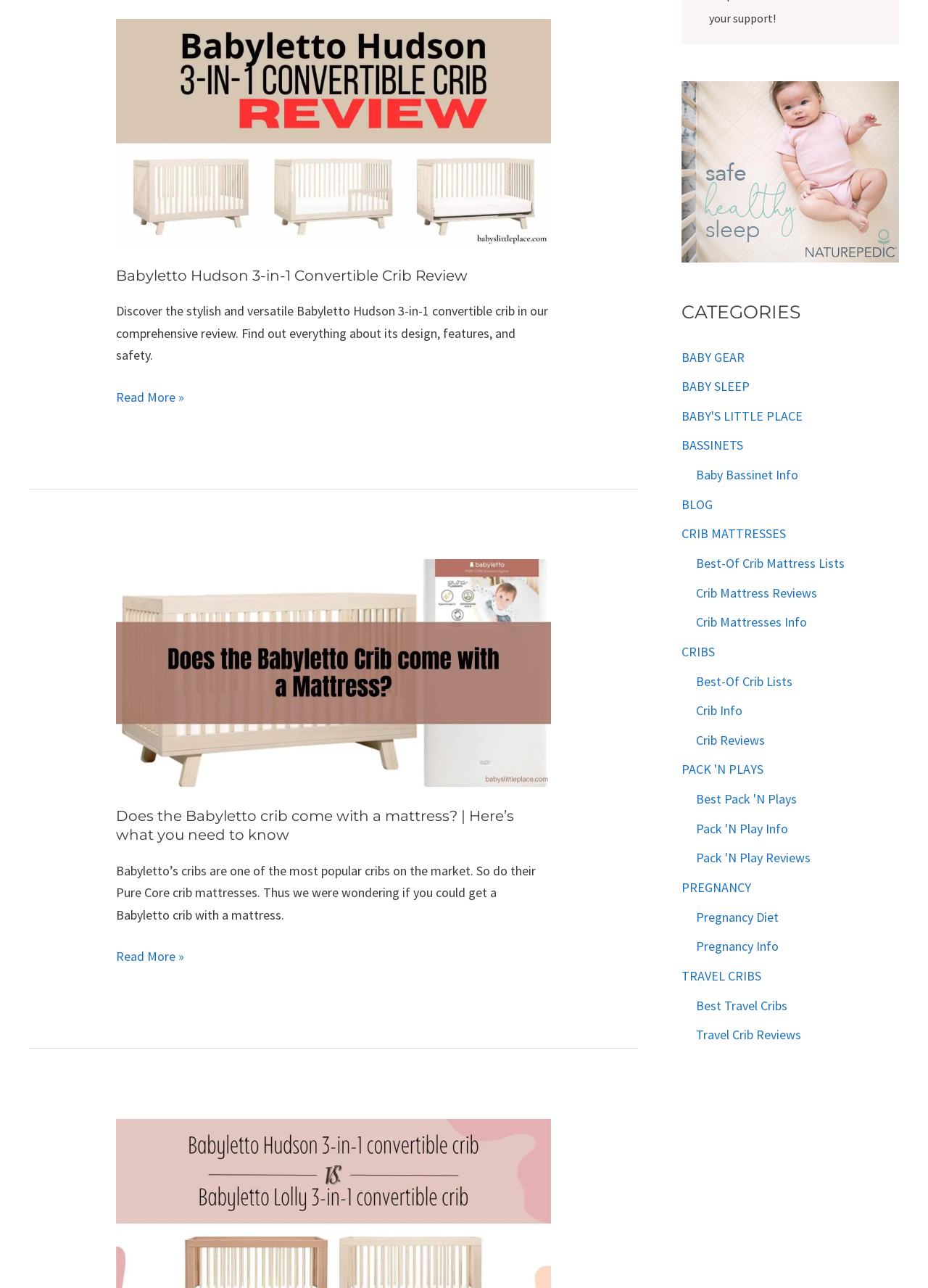Determine the bounding box coordinates for the UI element matching this description: "https://overtime.tv/terms".

None